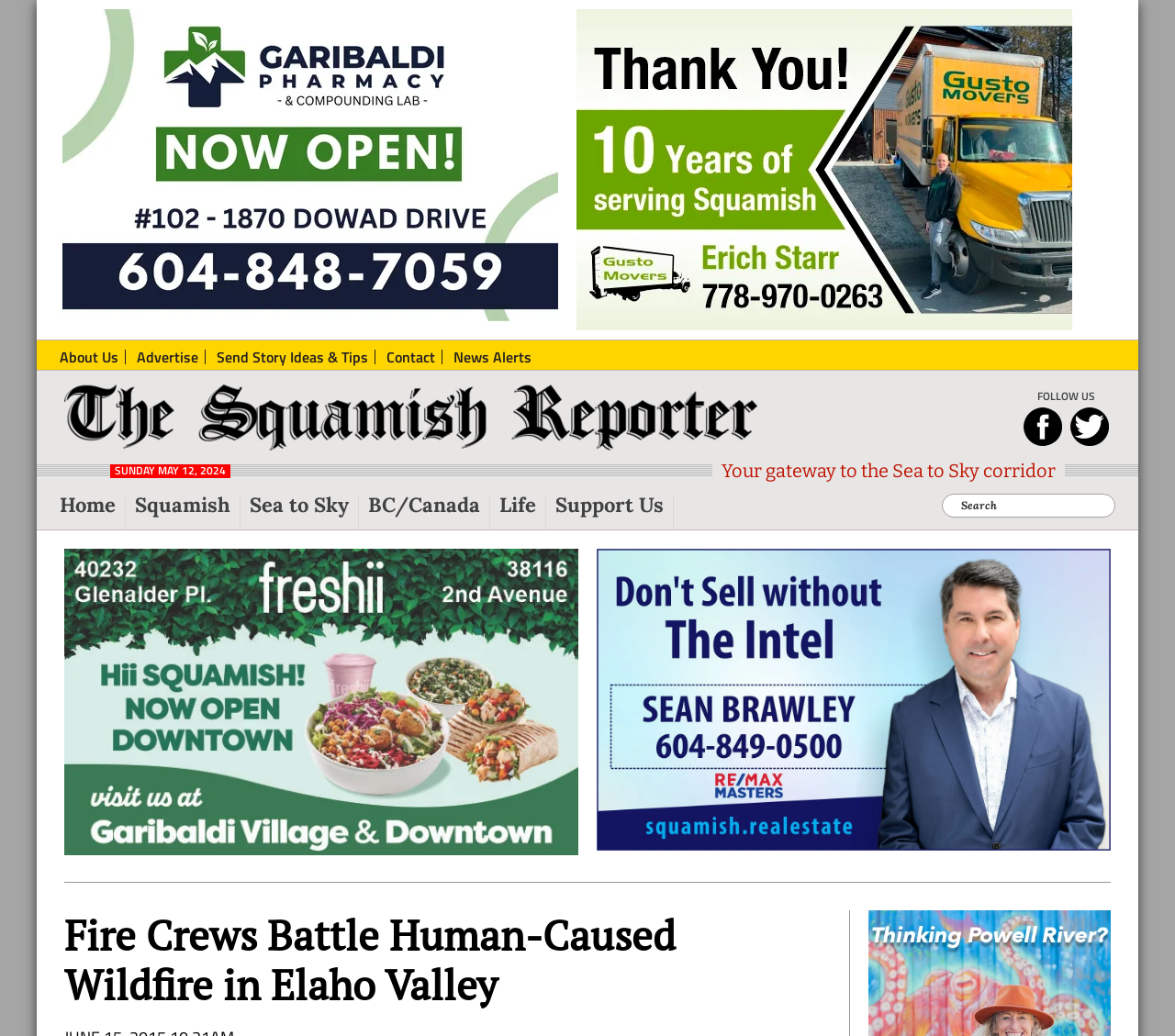Find and indicate the bounding box coordinates of the region you should select to follow the given instruction: "View the 'Fire Crews Battle Human-Caused Wildfire in Elaho Valley' article".

[0.055, 0.879, 0.707, 0.974]